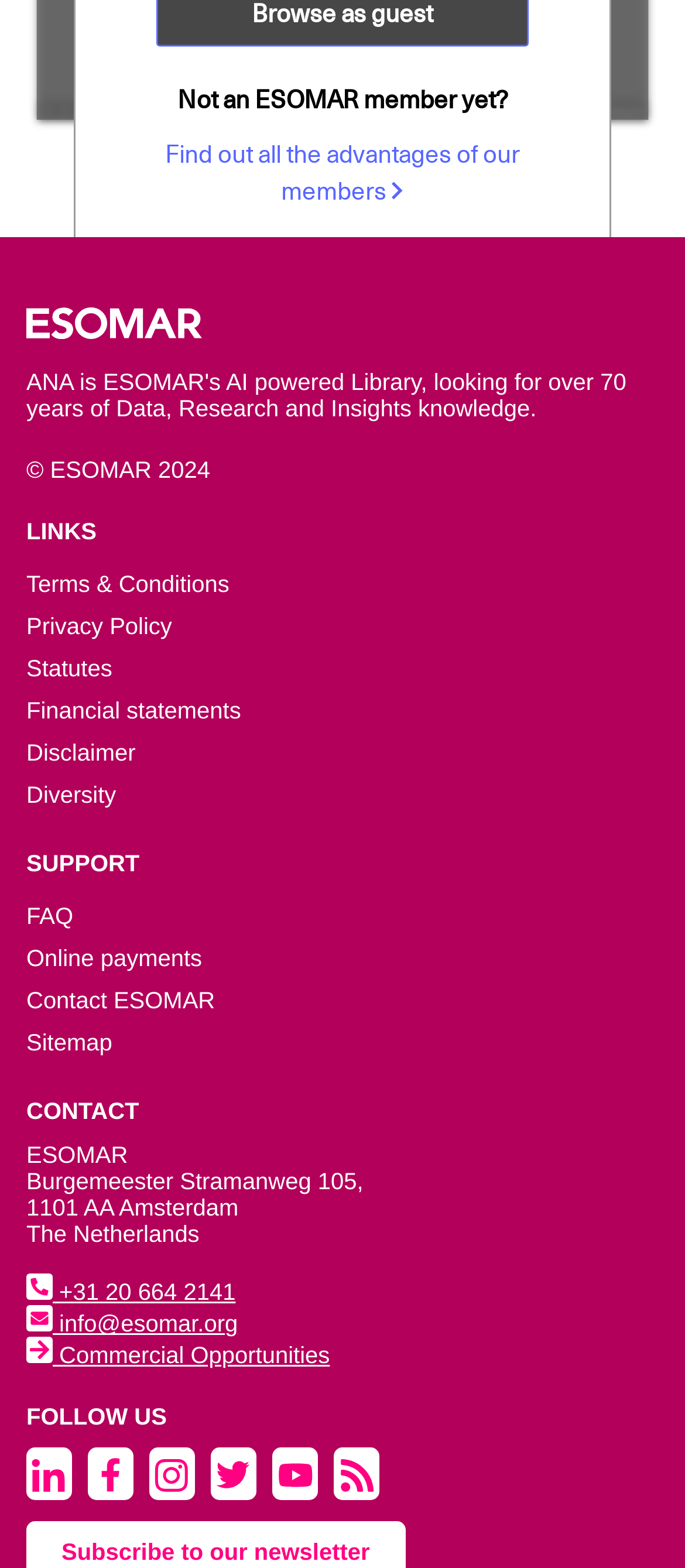How many links are there in the SUPPORT section?
Kindly offer a comprehensive and detailed response to the question.

There are 4 links in the SUPPORT section, which are FAQ, Online payments, Contact ESOMAR, and Sitemap, as indicated by the links and text in the SUPPORT section at the bottom of the webpage.